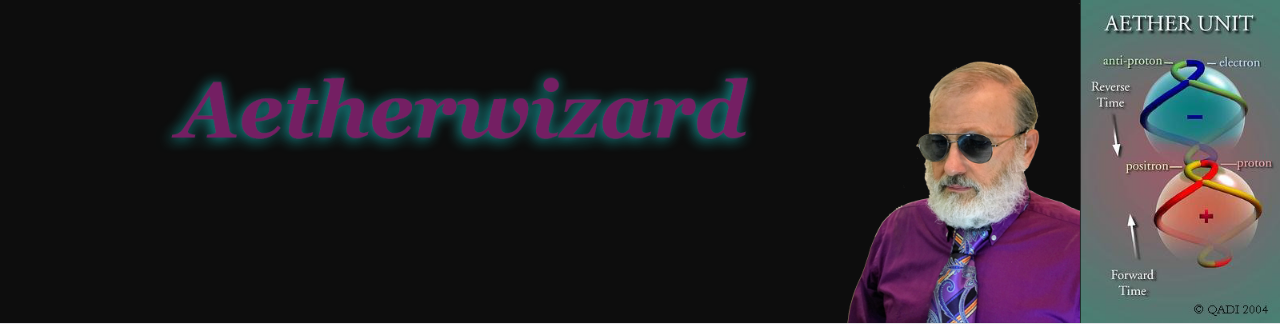What particles are depicted in the AETHER UNIT illustration?
Please craft a detailed and exhaustive response to the question.

The caption specifically mentions that the AETHER UNIT illustration depicts various particles, including an anti-proton, positron, and proton, which are represented by colorful, swirling diagrams.